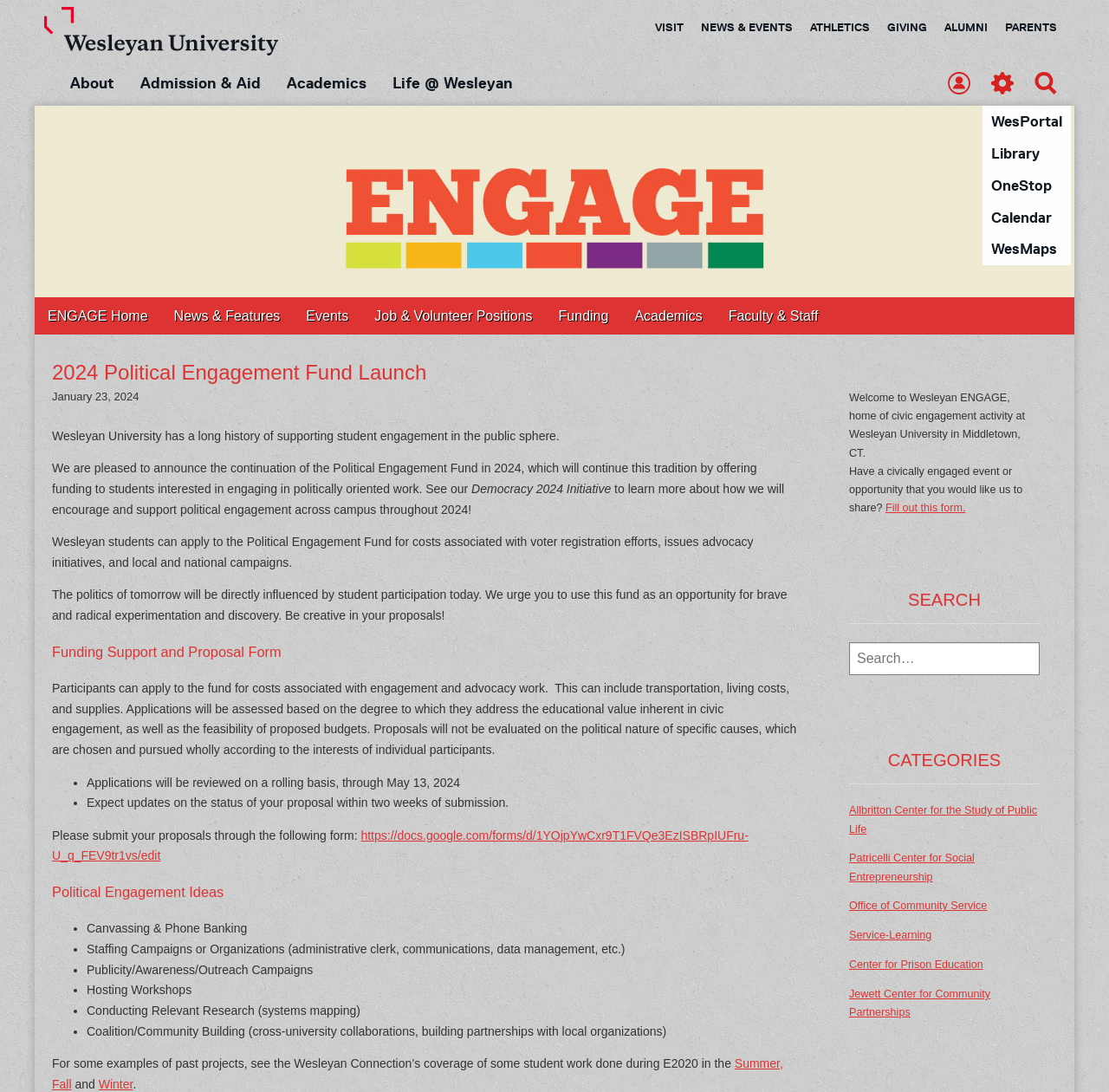Identify the bounding box coordinates of the HTML element based on this description: "Summer, Fall".

[0.047, 0.968, 0.706, 1.0]